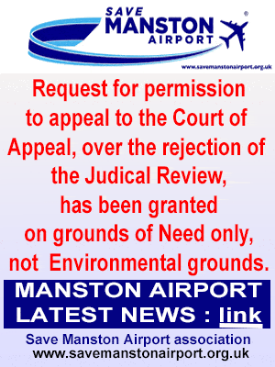What is the basis of the appeal to the Court of Appeal?
From the screenshot, provide a brief answer in one word or phrase.

Need only